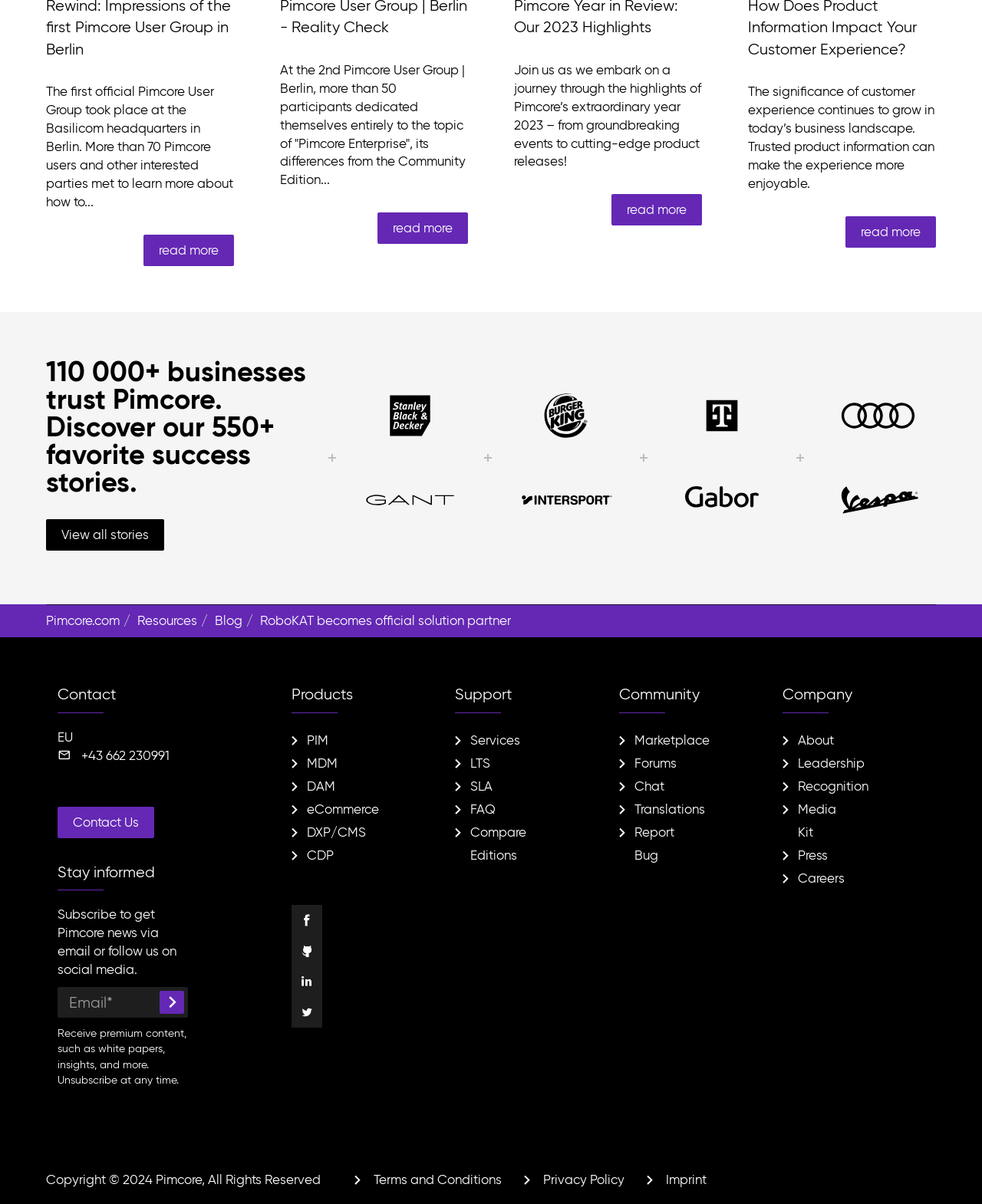Respond to the following query with just one word or a short phrase: 
What is the name of the company that becomes an official solution partner?

RoboKAT